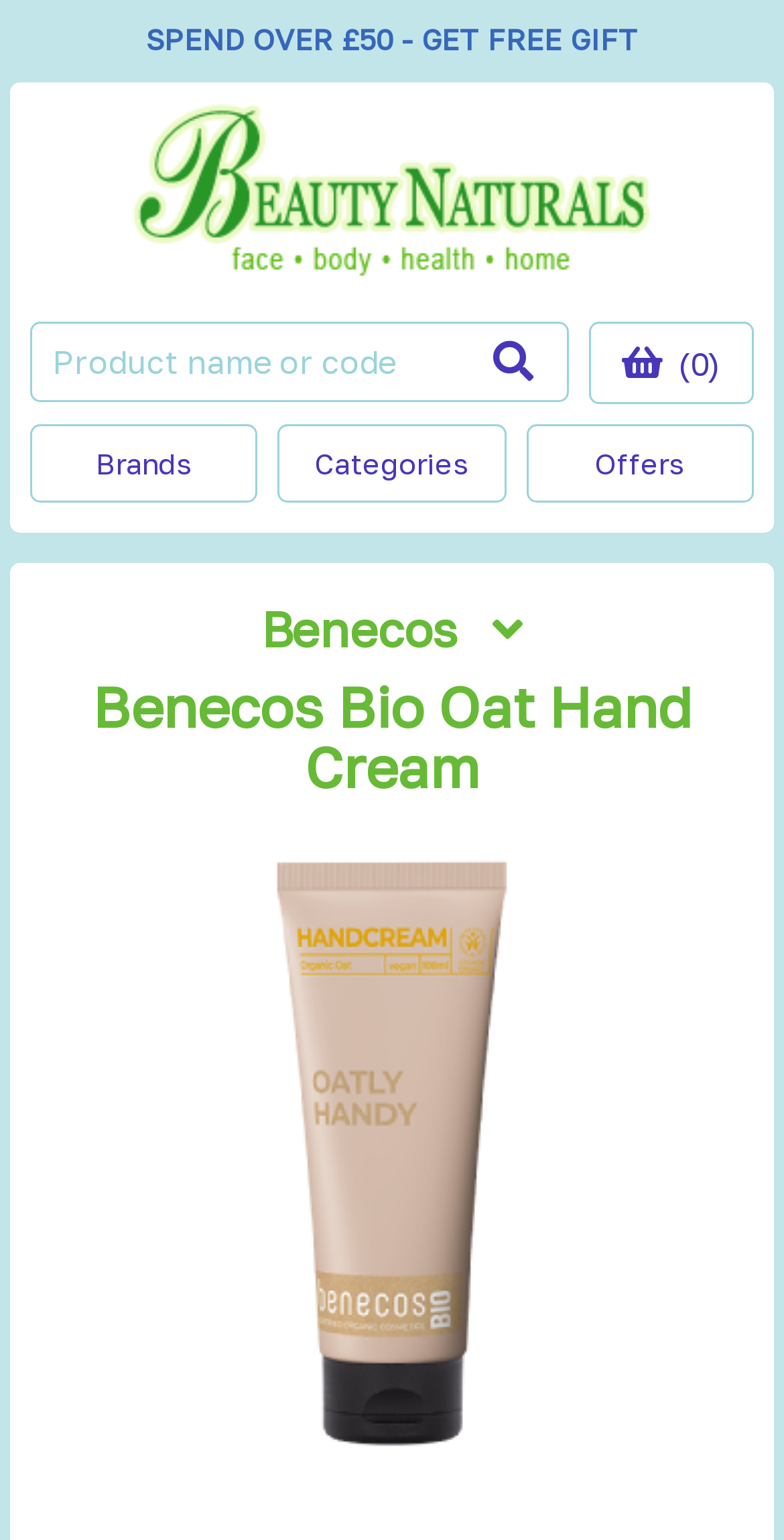Locate and extract the text of the main heading on the webpage.

Benecos Bio Oat Hand Cream